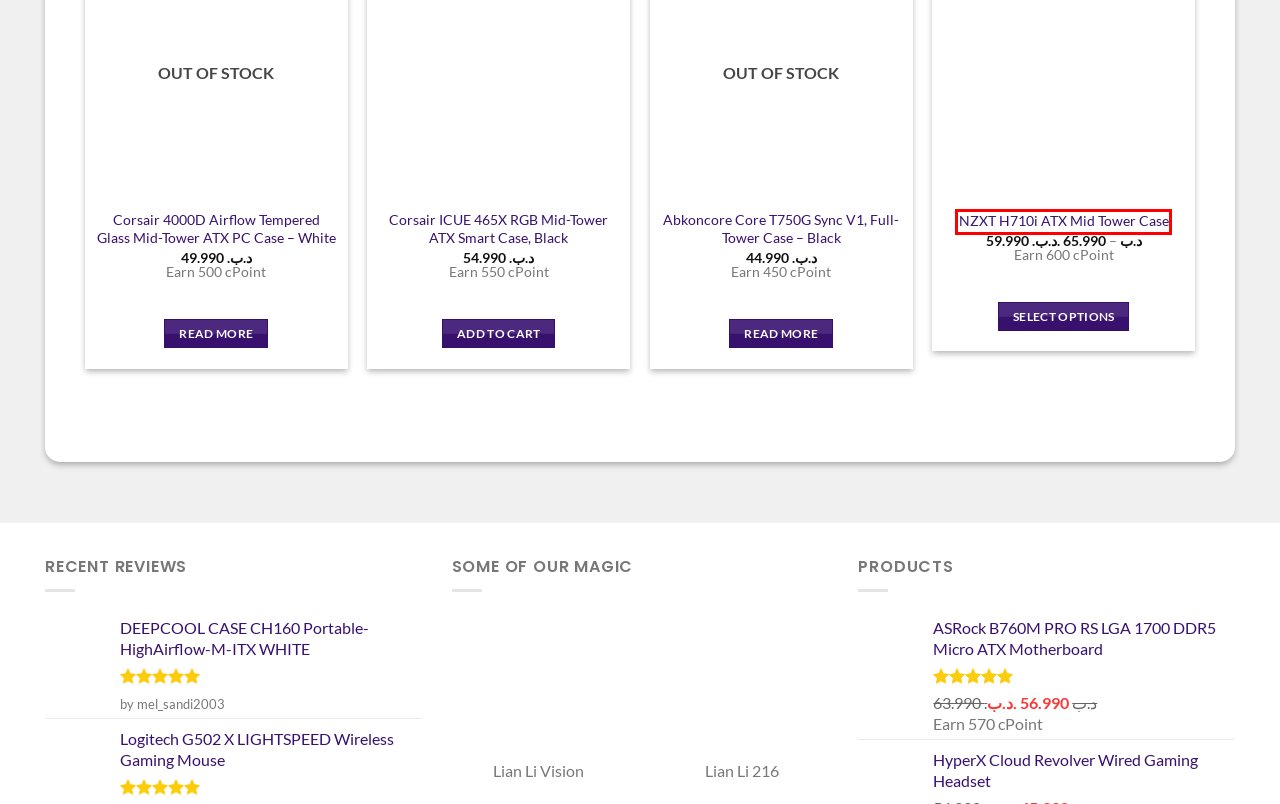You are presented with a screenshot of a webpage containing a red bounding box around a particular UI element. Select the best webpage description that matches the new webpage after clicking the element within the bounding box. Here are the candidates:
A. Corsair ICUE 465X RGB Mid-Tower ATX Smart Case, Black - Computia
B. Abkoncore Core T750G Sync V1, Full-Tower Case - Black - Computia
C. 4000D Premium Airflow Mid-Tower ATX Case - Computia.me
D. Logitech G502 X LIGHTSPEED Wireless Gaming Mouse - Computia
E. DEEPCOOL CASE CH160 Portable-HighAirflow-M-ITX WHITE - Computia
F. ASRock B760M PRO RS LGA 1700 DDR5 Micro ATX Motherboard - Computia
G. NZXT H710i ATX Mid Tower Case - Computia
H. Privacy Policy - Computia

G